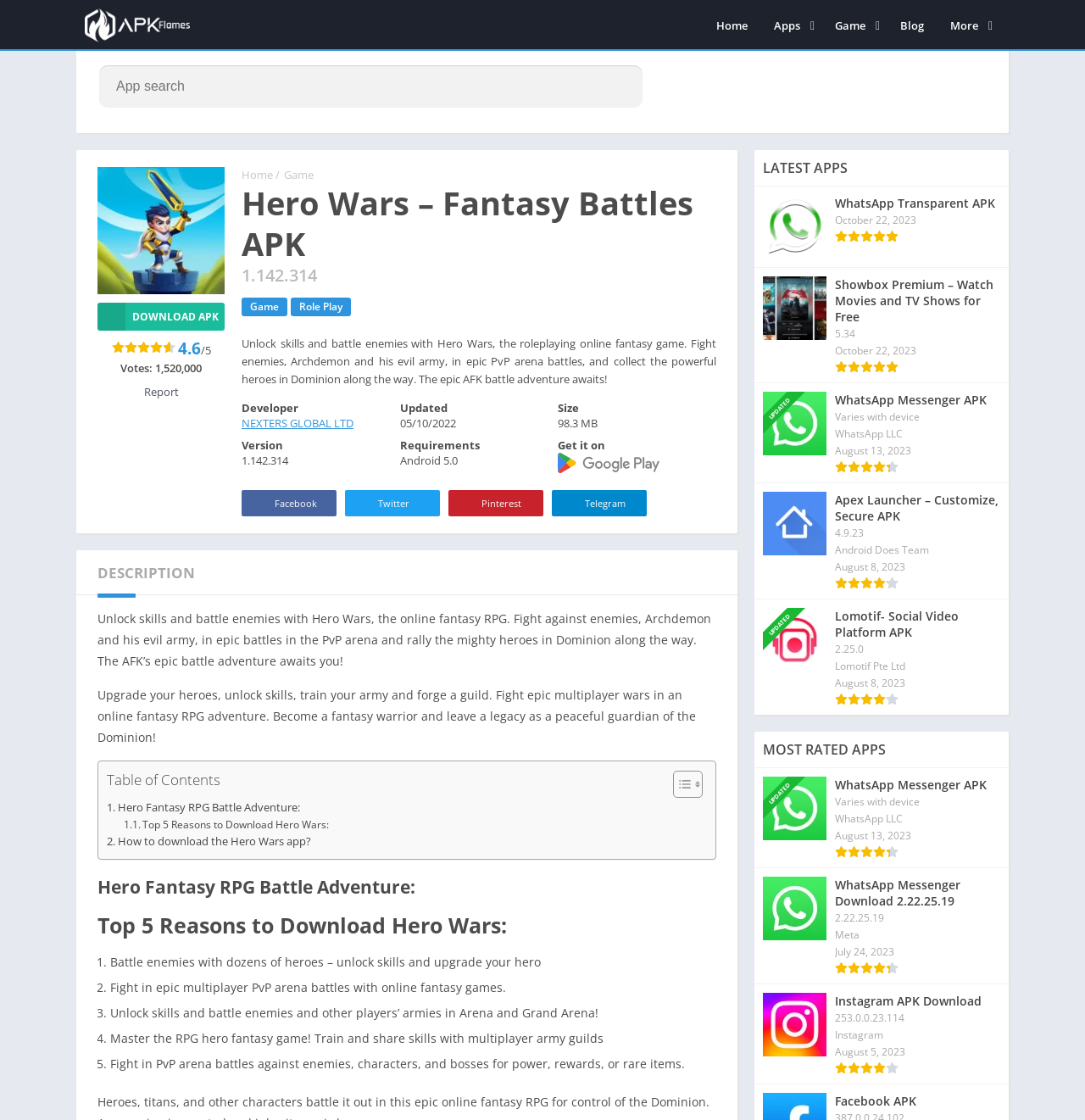Please provide a brief answer to the following inquiry using a single word or phrase:
What is the developer of the APK?

NEXTERS GLOBAL LTD